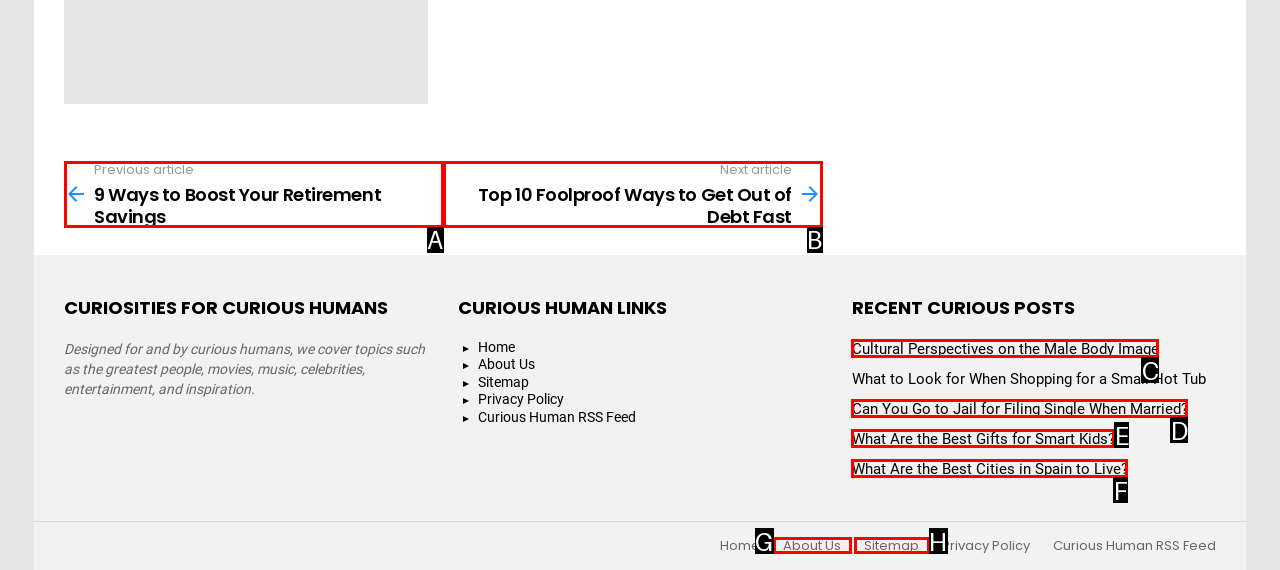Which HTML element among the options matches this description: Feeling Thankful …….? Answer with the letter representing your choice.

None